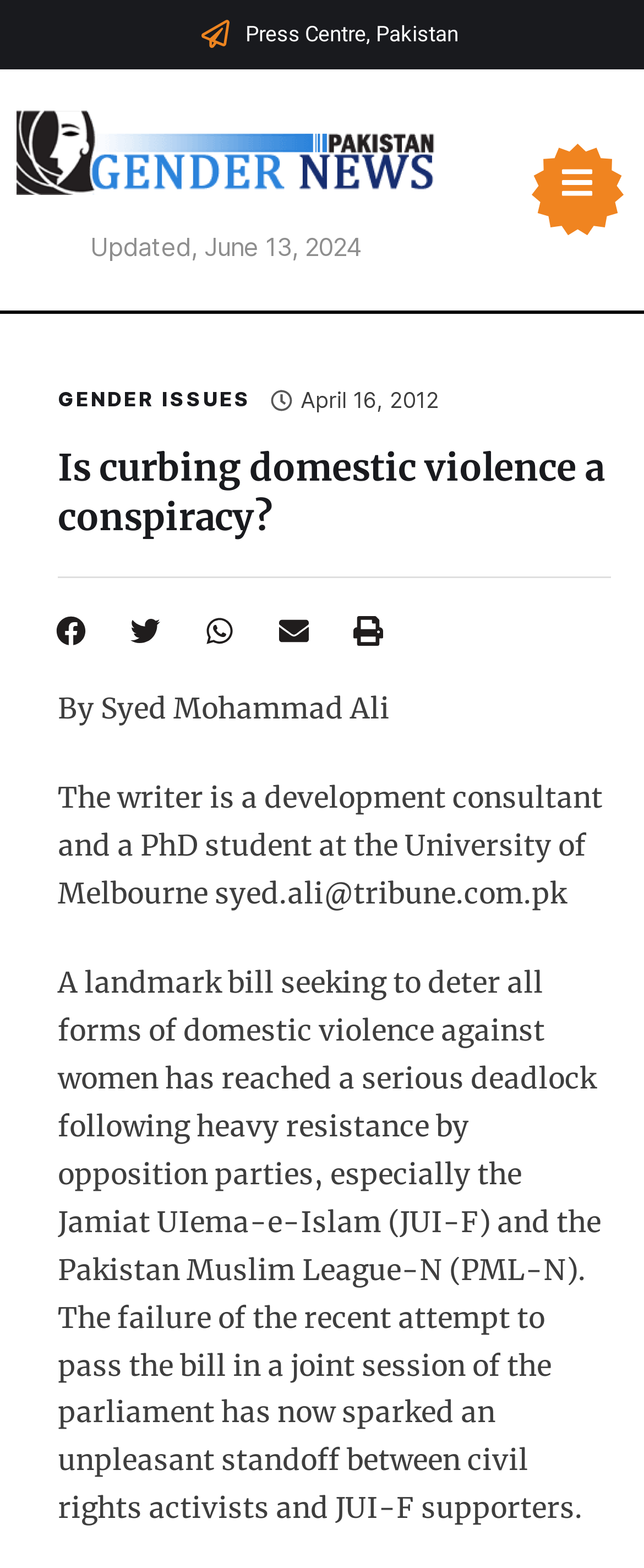Elaborate on the different components and information displayed on the webpage.

The webpage appears to be an article from Pakistan Gender News, with the title "Is curbing domestic violence a conspiracy?" The top section of the page features a header with the text "Press Centre, Pakistan" and a link to the left. Below this, there is a link to the right, followed by the updated date "June 13, 2024".

The main content of the article begins with a heading that matches the title of the webpage. Below this, there are four social media sharing buttons, each with an accompanying image, aligned horizontally across the page. These buttons allow users to share the article on Facebook, Twitter, WhatsApp, and email, as well as print it.

The article itself is written by Syed Mohammad Ali, a development consultant and PhD student at the University of Melbourne, whose contact information is provided. The text discusses a landmark bill aimed at preventing domestic violence against women, which has faced resistance from opposition parties, leading to a standoff between civil rights activists and supporters of the Jamiat UIema-e-Islam (JUI-F).

To the left of the article, there are two links: "GENDER ISSUES" and a date "April 16, 2012".